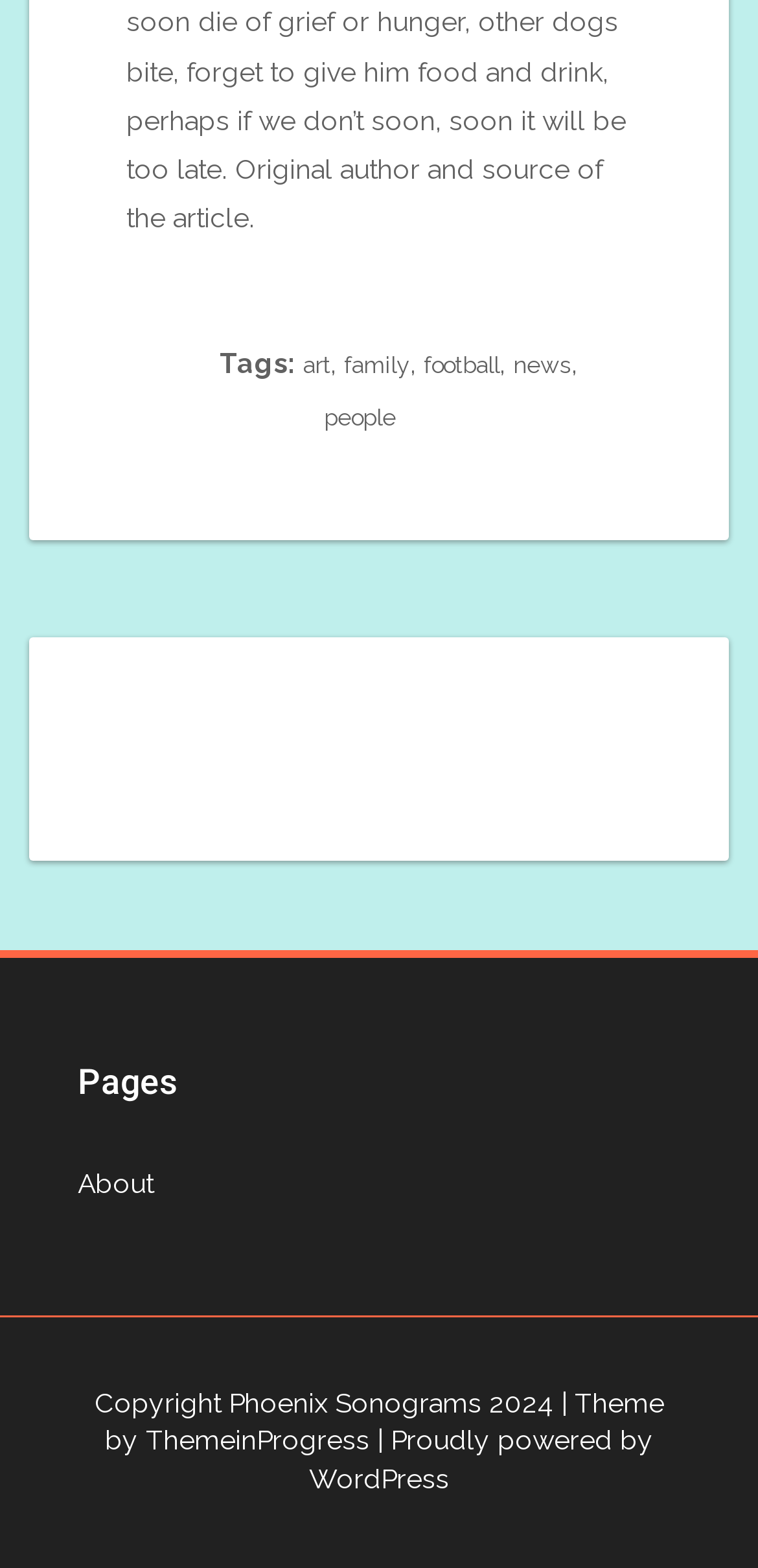What is the last item in the bottom section?
From the details in the image, answer the question comprehensively.

I looked at the bottom section and found the last item, which is a link saying 'Proudly powered by WordPress'.